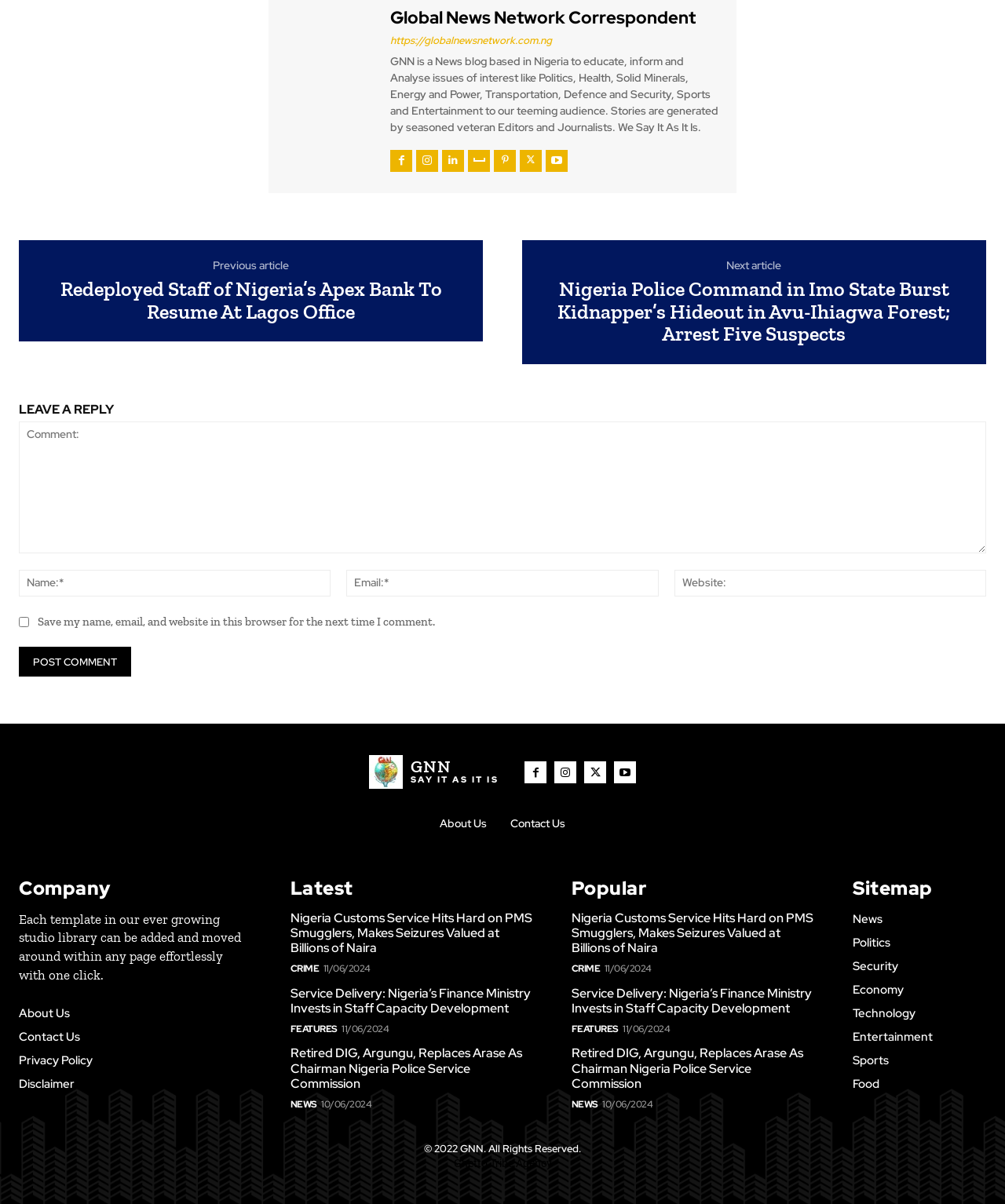Identify the bounding box coordinates for the region of the element that should be clicked to carry out the instruction: "Click the 'Leave a Reply' heading". The bounding box coordinates should be four float numbers between 0 and 1, i.e., [left, top, right, bottom].

[0.019, 0.335, 0.981, 0.345]